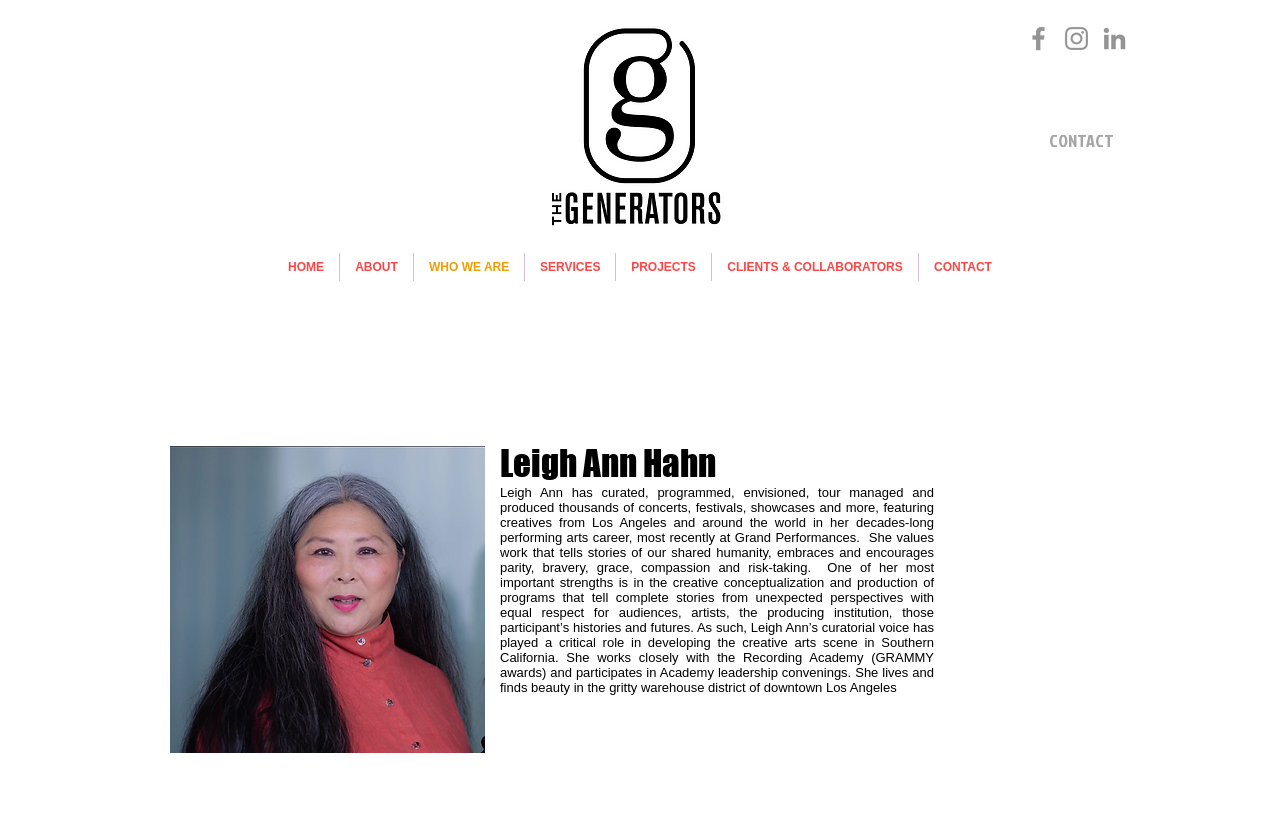What is the location of Leigh Ann Hahn?
Analyze the image and provide a thorough answer to the question.

From the StaticText element describing Leigh Ann Hahn, I found the mention of 'downtown Los Angeles' which suggests that she lives and works in Los Angeles.